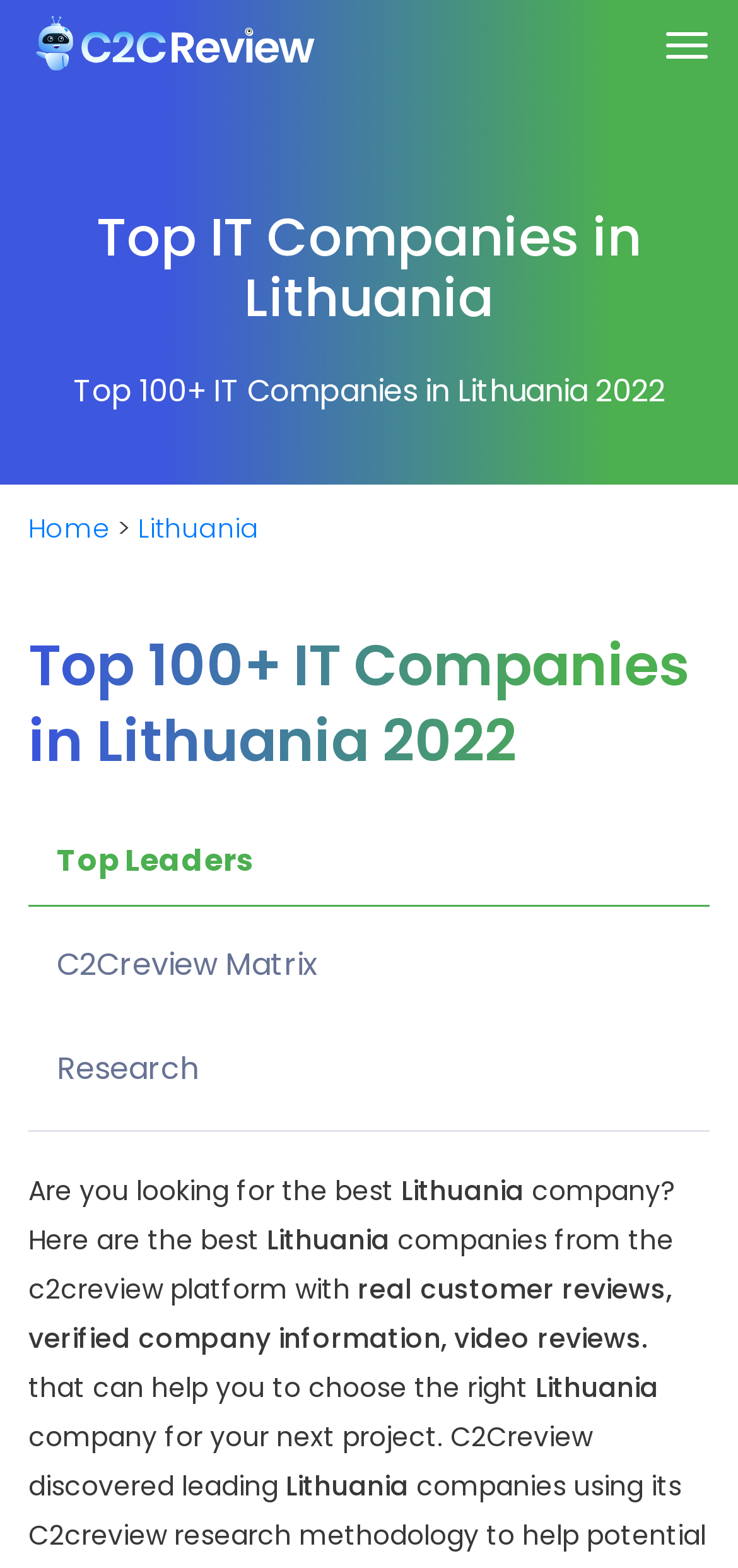Identify the bounding box of the HTML element described here: "alt="logo"". Provide the coordinates as four float numbers between 0 and 1: [left, top, right, bottom].

[0.038, 0.0, 0.456, 0.054]